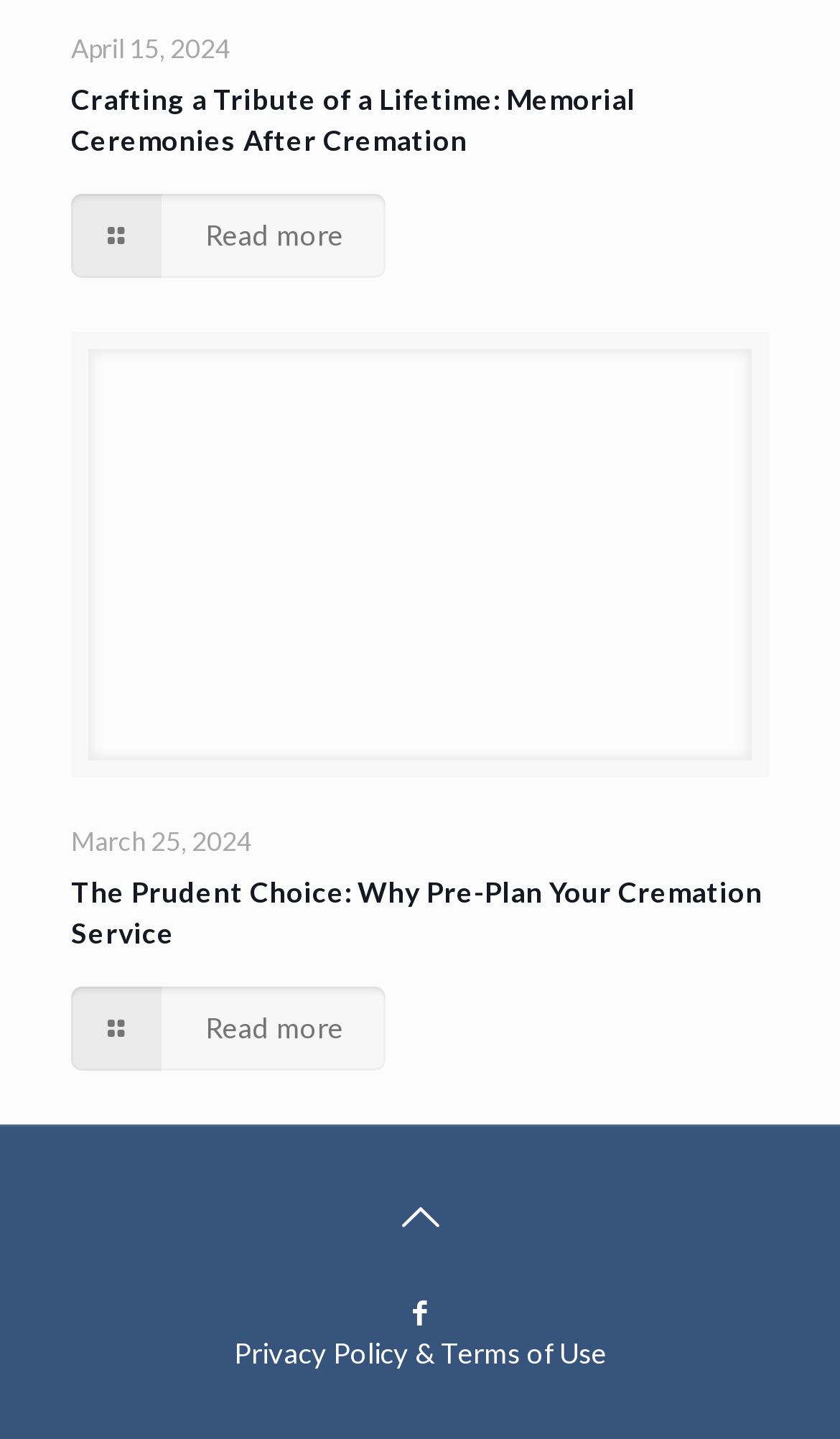Highlight the bounding box of the UI element that corresponds to this description: "Privacy Policy".

[0.278, 0.928, 0.486, 0.952]